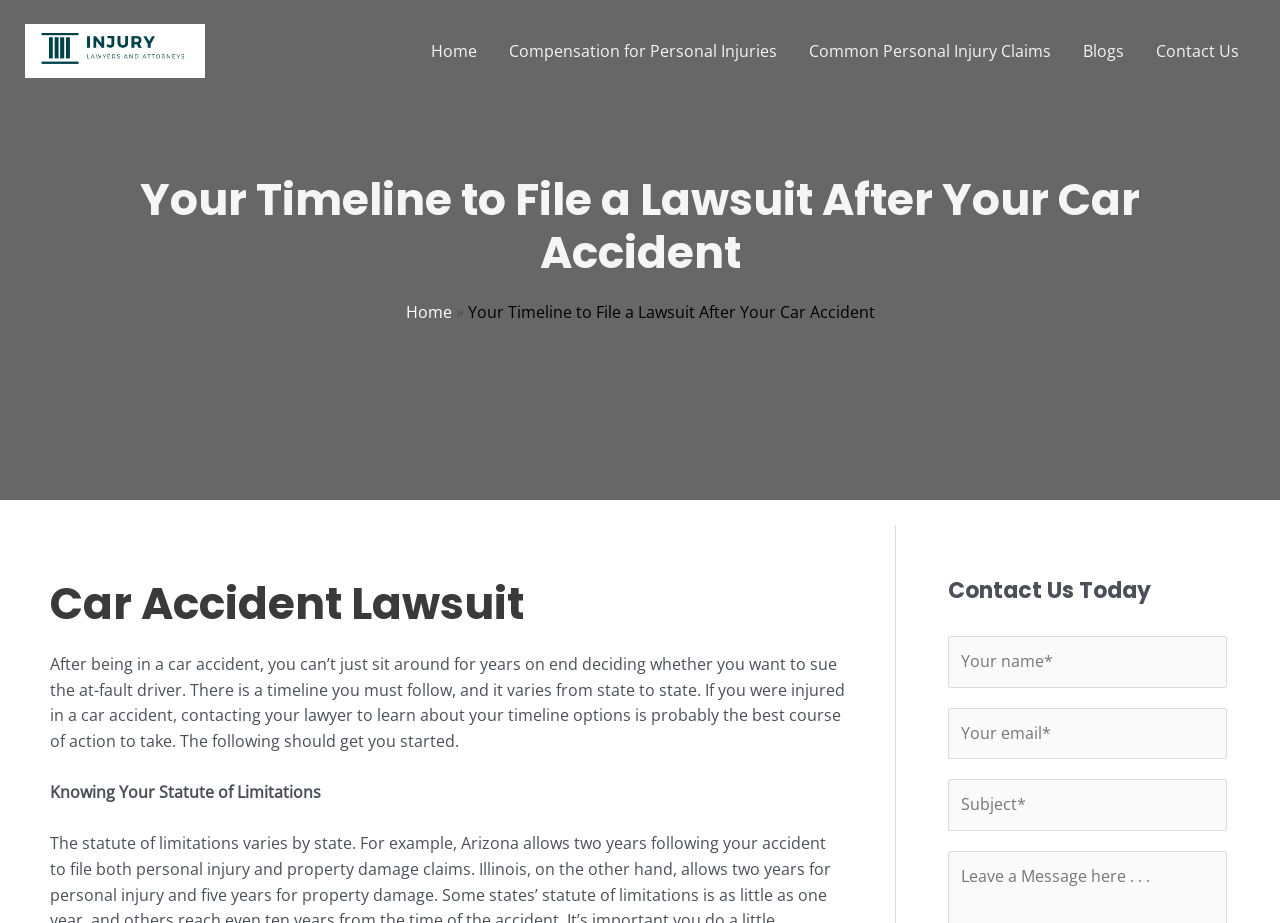Please identify the bounding box coordinates of the region to click in order to complete the given instruction: "Click on 'Your Timeline to File a Lawsuit After Your Car Accident'". The coordinates should be four float numbers between 0 and 1, i.e., [left, top, right, bottom].

[0.031, 0.189, 0.969, 0.303]